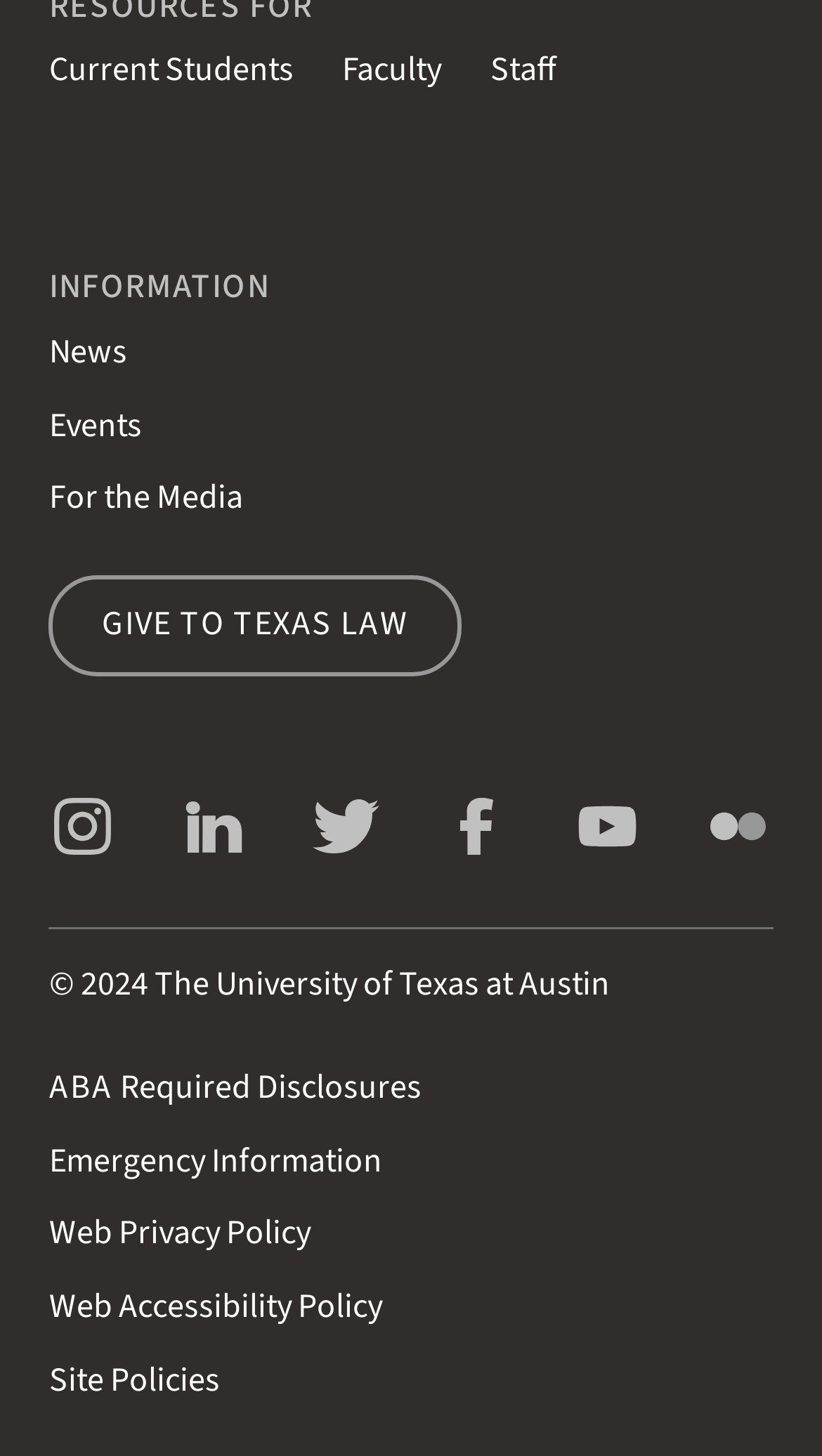Locate the bounding box coordinates of the element to click to perform the following action: 'Visit the News page'. The coordinates should be given as four float values between 0 and 1, in the form of [left, top, right, bottom].

[0.059, 0.226, 0.154, 0.258]